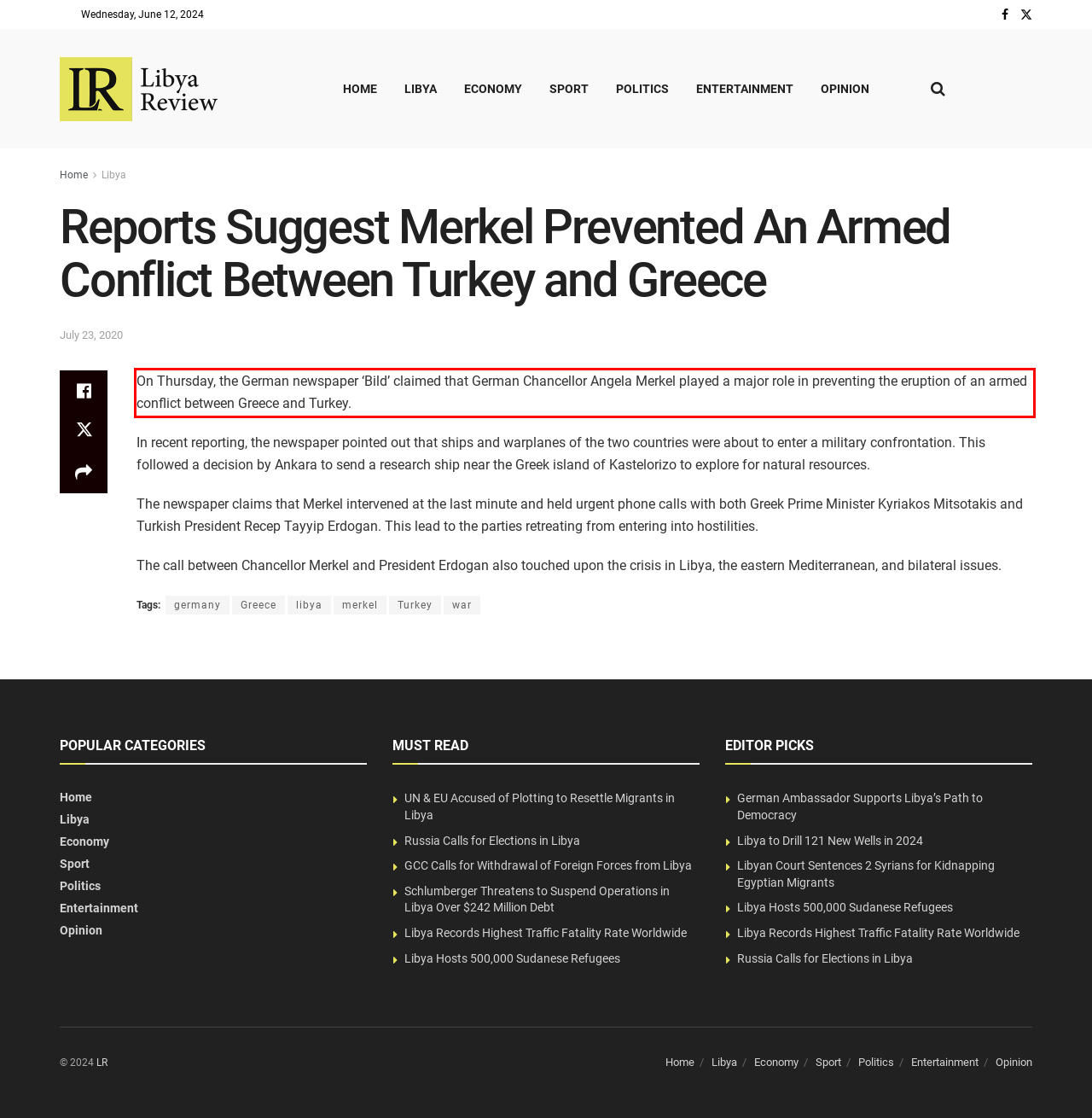Your task is to recognize and extract the text content from the UI element enclosed in the red bounding box on the webpage screenshot.

On Thursday, the German newspaper ‘Bild’ claimed that German Chancellor Angela Merkel played a major role in preventing the eruption of an armed conflict between Greece and Turkey.